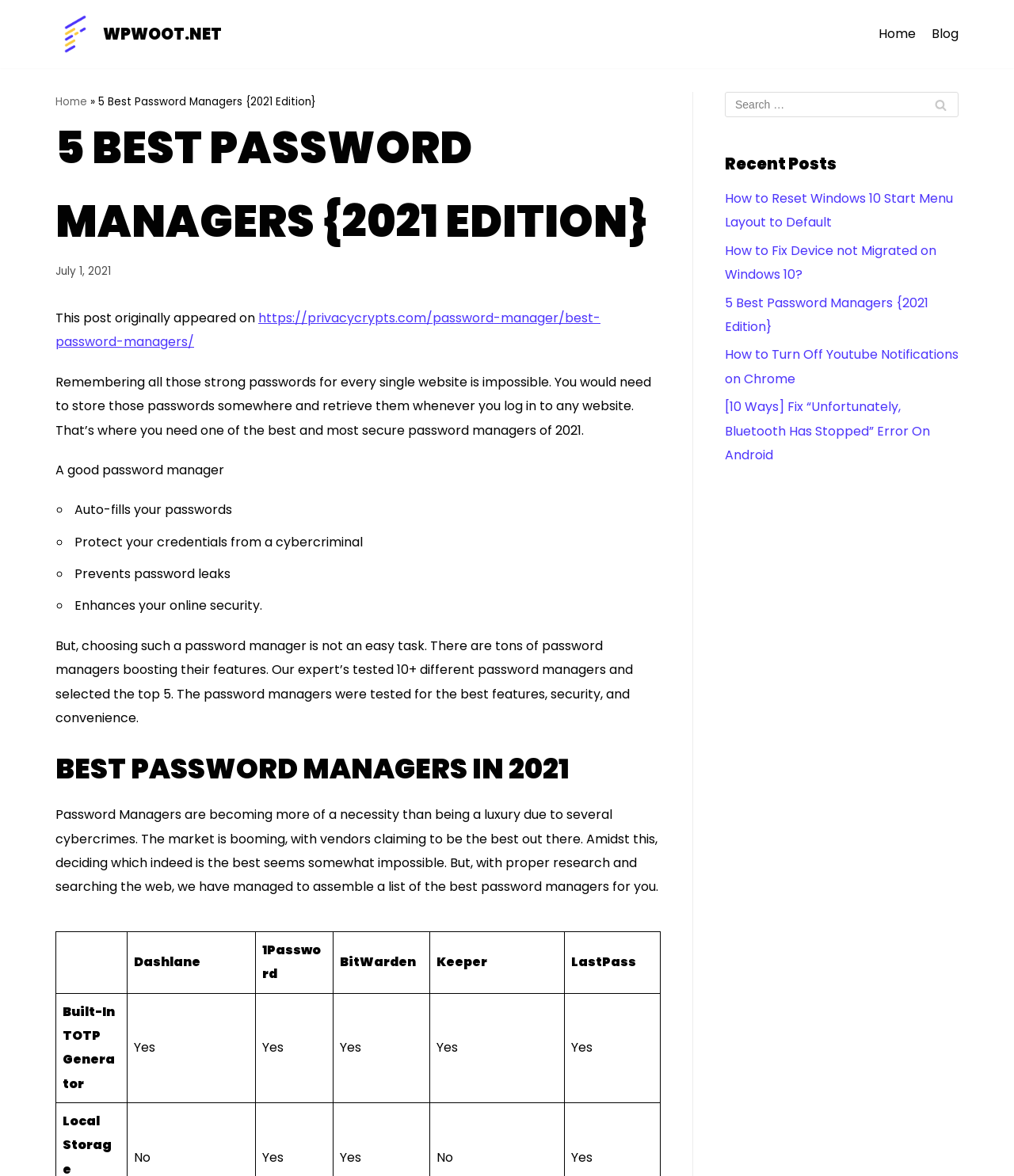Please indicate the bounding box coordinates of the element's region to be clicked to achieve the instruction: "Check the 'Recent Posts'". Provide the coordinates as four float numbers between 0 and 1, i.e., [left, top, right, bottom].

[0.715, 0.13, 0.825, 0.149]